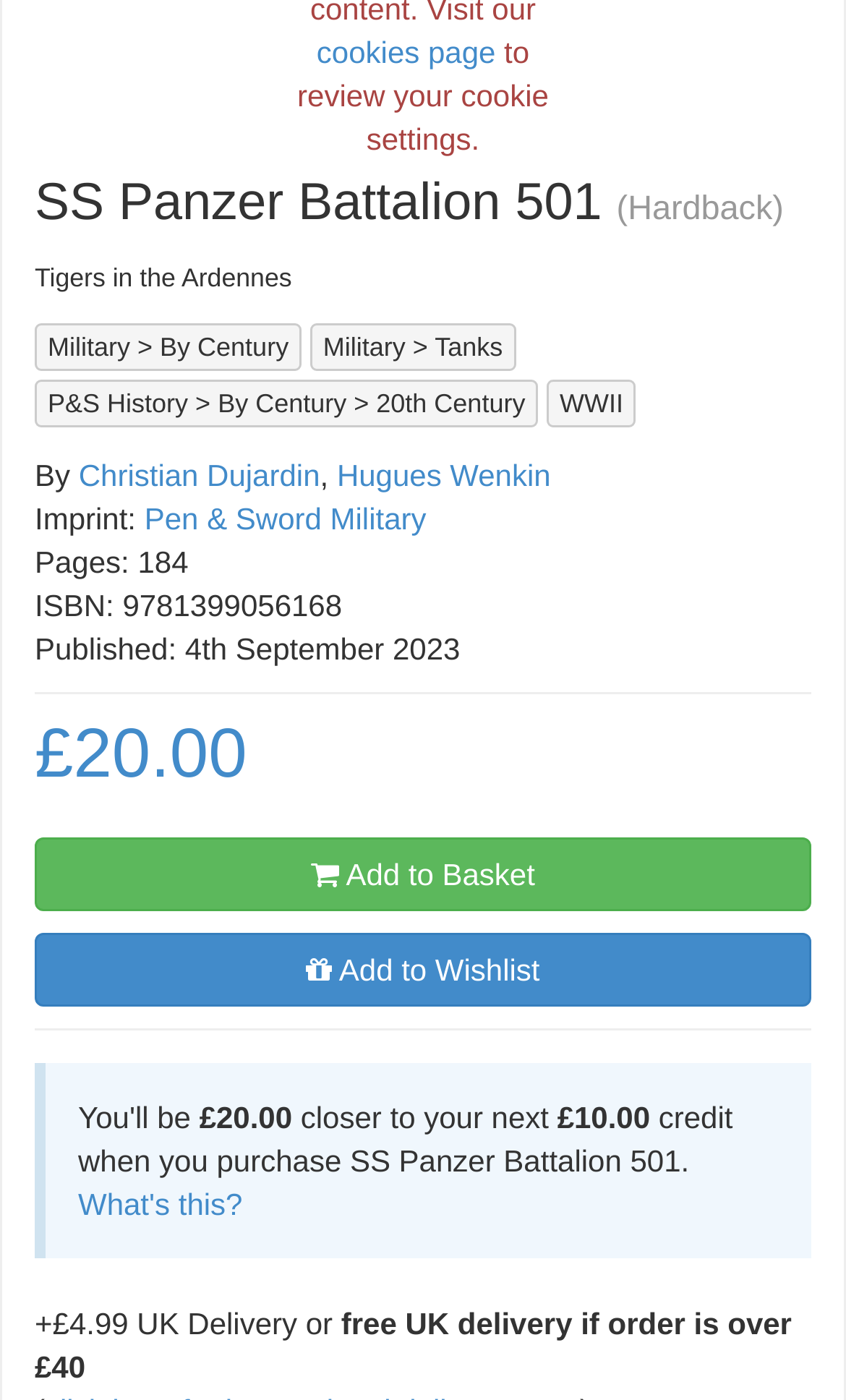Please identify the bounding box coordinates of the area that needs to be clicked to follow this instruction: "Add to Basket".

[0.041, 0.511, 0.292, 0.566]